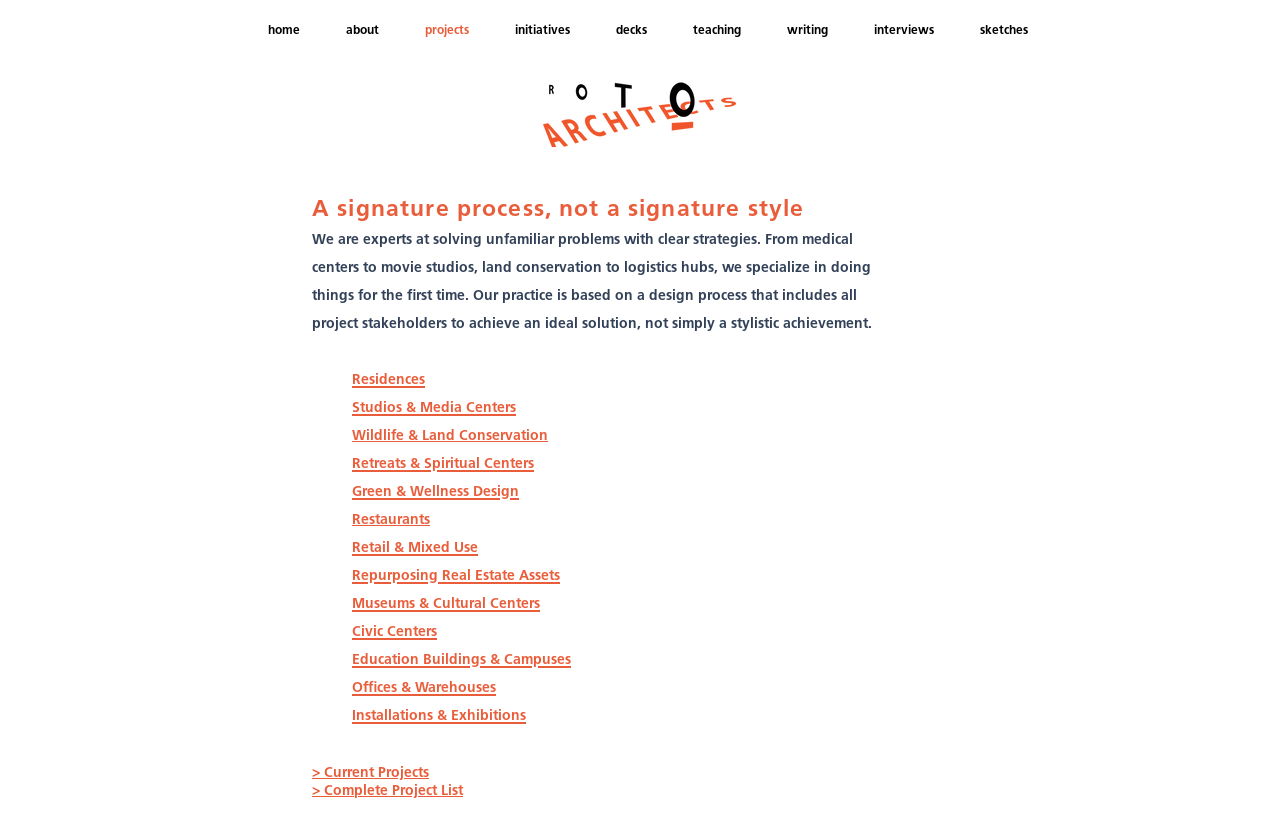Find and extract the text of the primary heading on the webpage.

A signature process, not a signature style